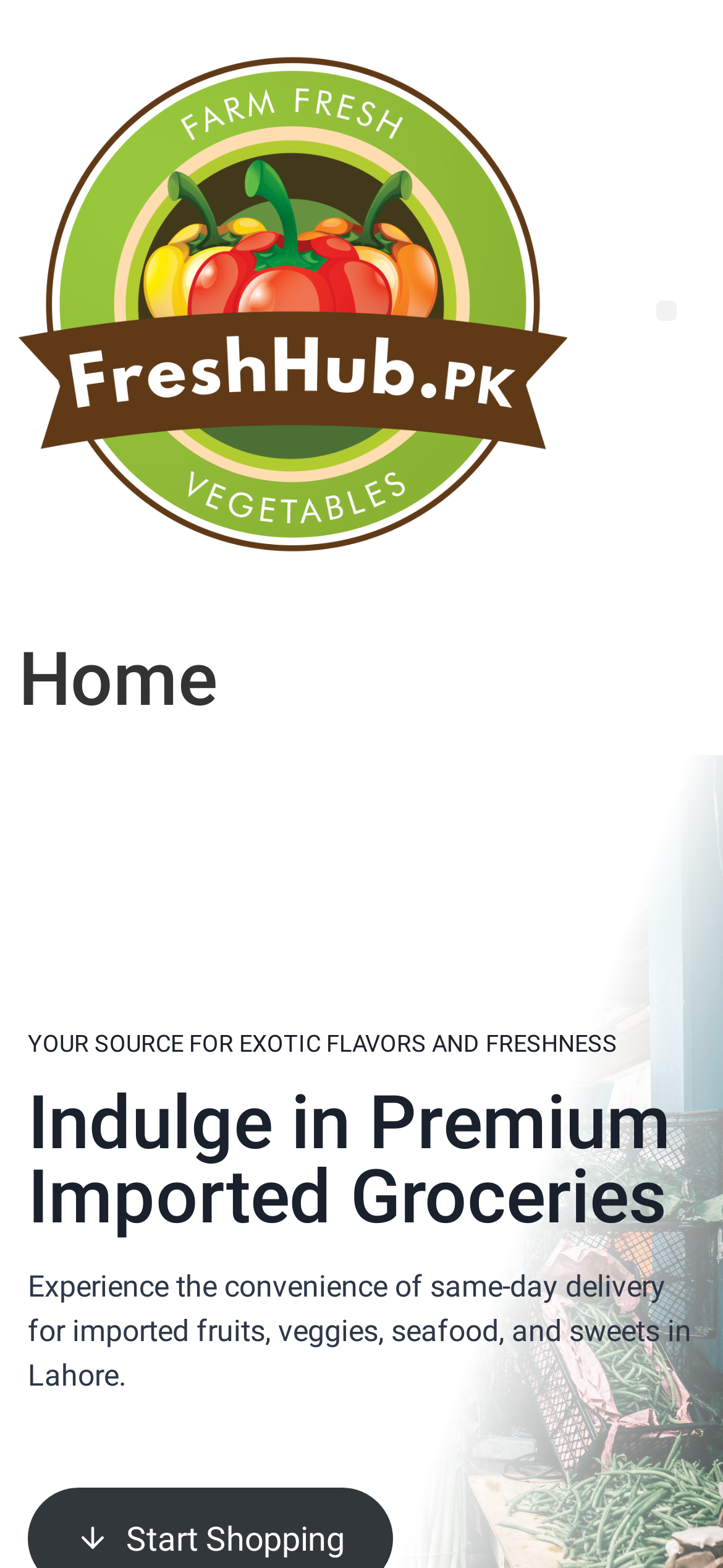Create an elaborate caption for the webpage.

The webpage is titled "FreshHub.pk" and features a prominent logo image with the same name at the top left corner. Below the logo, there is a menu button located at the top right corner. 

The main content of the webpage is divided into sections. At the top, there is a header section with a "Home" heading. 

Below the header, there is a section with a bold statement "YOUR SOURCE FOR EXOTIC FLAVORS AND FRESHNESS" in the middle of the page. 

Underneath this statement, there is a heading "Indulge in Premium Imported Groceries" that spans almost the entire width of the page. 

Following this heading, there is a paragraph of text that describes the convenience of same-day delivery for imported fruits, veggies, seafood, and sweets in Lahore. This text is positioned below the heading and also spans almost the entire width of the page.

At the very bottom of the page, there is a call-to-action button "Start Shopping" located near the center of the page.